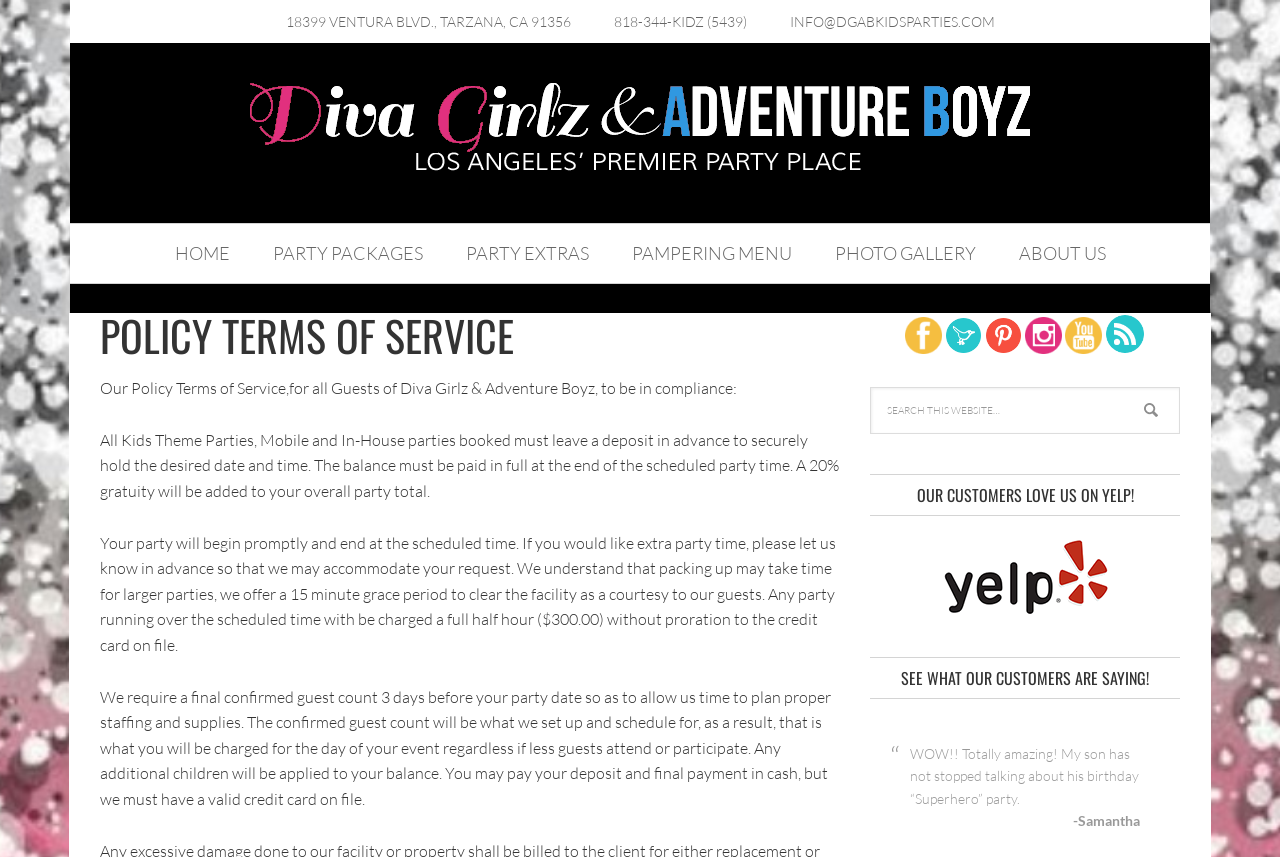Describe all significant elements and features of the webpage.

This webpage is about the policy terms of service for Diva Girlz & Adventure Boyz, a company that offers kids' theme parties, mobile and in-house spa services, and other party packages. 

At the top of the page, there are three links providing contact information, including an address, phone number, and email. Below these links, there is a navigation menu with links to different sections of the website, such as "Home", "Party Packages", "Party Extras", "Pampering Menu", "Photo Gallery", and "About Us".

The main content of the page is divided into sections, with headings and paragraphs explaining the company's policies. The first section has a heading "POLICY TERMS OF SERVICE" and explains the deposit and payment policies for booking parties. The following sections detail the policies for party timing, guest count, and payment methods.

On the right side of the page, there are five small images, likely social media icons, arranged vertically. Below these images, there is a search box with a "Search" button. 

Further down the page, there is a section with a heading "OUR CUSTOMERS LOVE US ON YELP!" and an image, likely a Yelp logo. Below this section, there is a heading "SEE WHAT OUR CUSTOMERS ARE SAYING!" and a blockquote with a customer testimonial, including the customer's name.